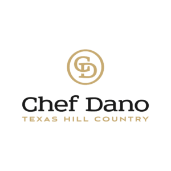Compose a detailed narrative for the image.

The image features the logo of "Chef Dano," prominently displayed in a sleek and modern design. The logo includes the name "Chef Dano" in bold, elegant typography, paired with the initials "CD" integrated within a circular emblem above it. Below the name, the text "TEXAS HILL COUNTRY" is presented in a smaller, understated font, reflecting a connection to the region's culinary heritage. The color scheme combines a rich black font with a sophisticated golden accent, creating a visually appealing and professional look that embodies the essence of Texas Hill Country cuisine.